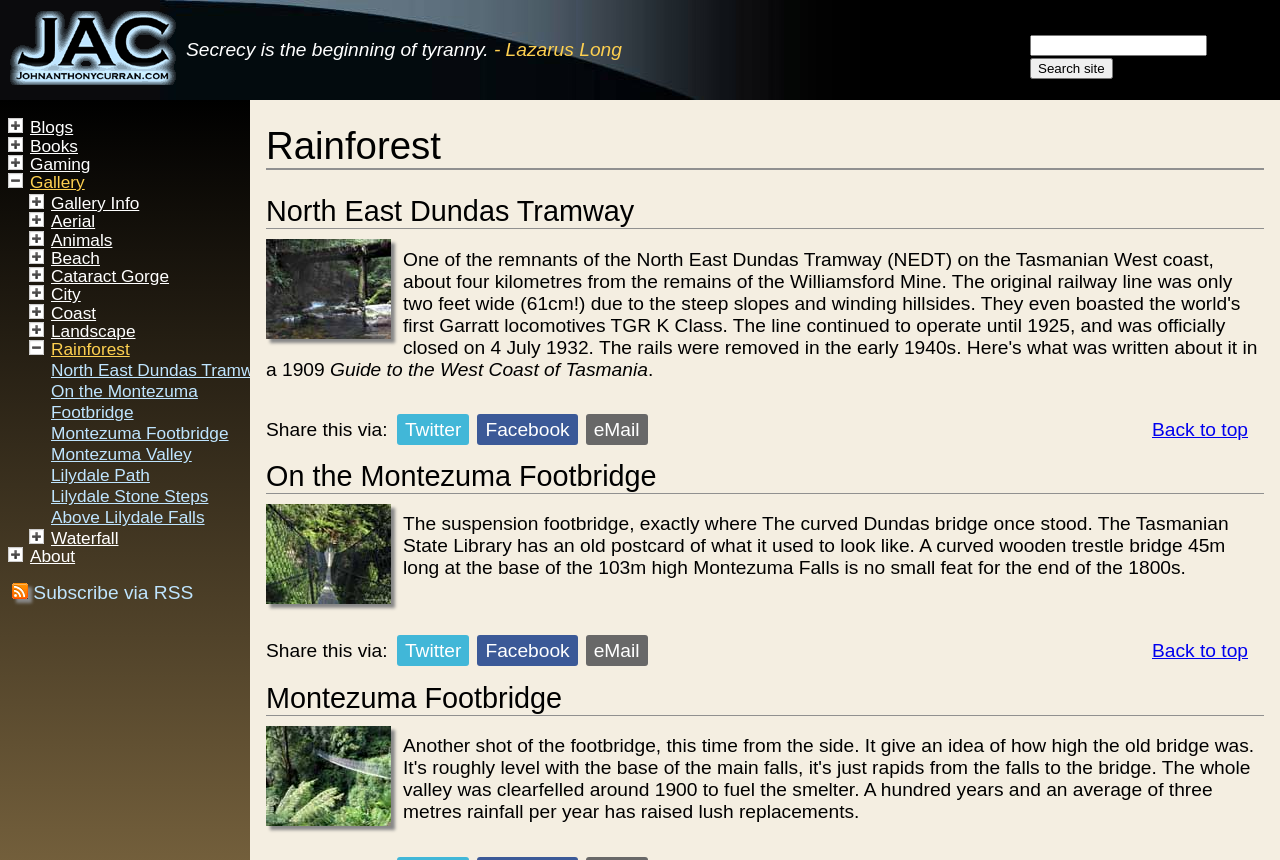What is the name of the footbridge?
Use the information from the image to give a detailed answer to the question.

I found the link 'Montezuma Footbridge' on the webpage, which suggests that it is the name of the footbridge being referred to.